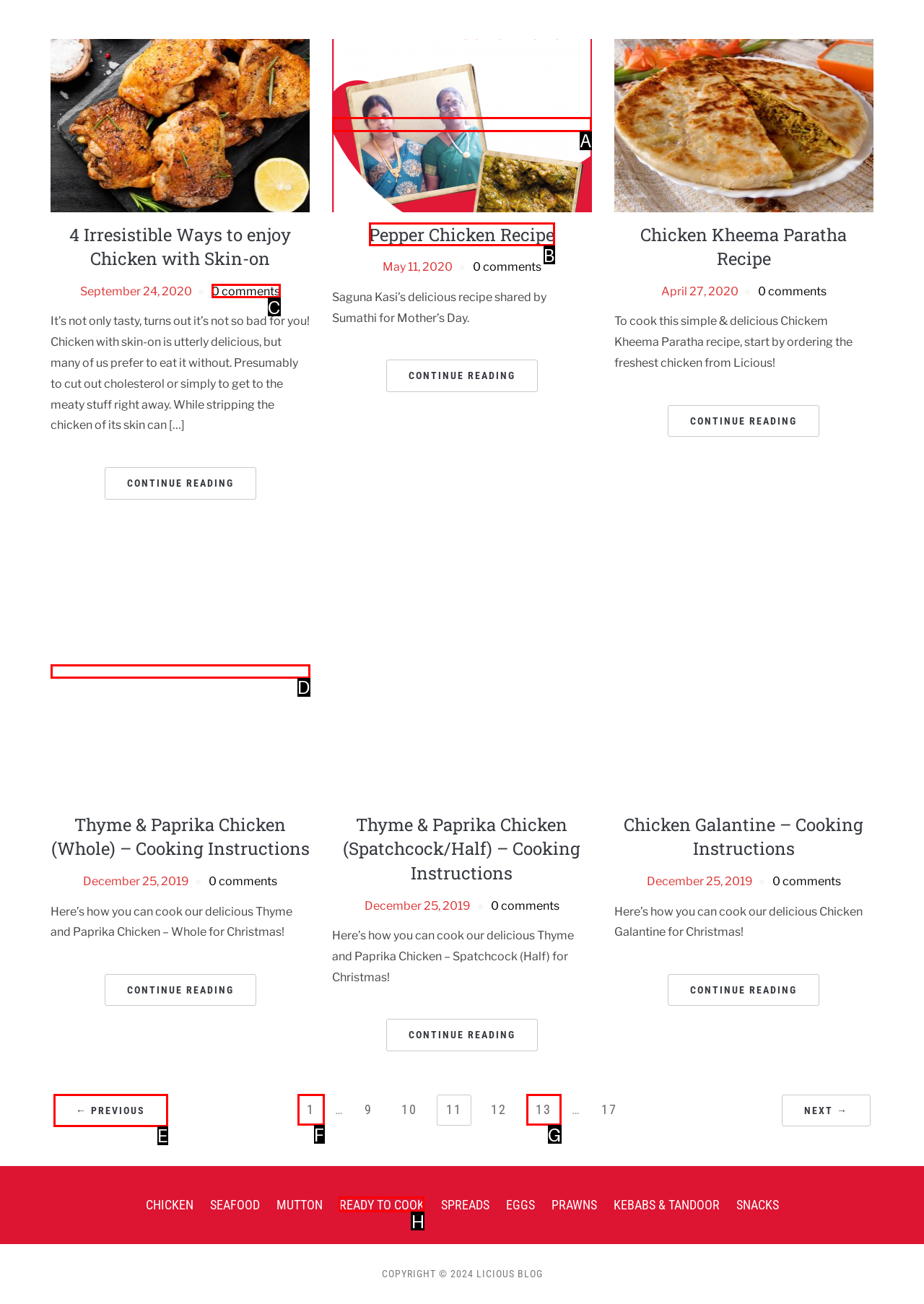Identify which lettered option to click to carry out the task: View the recipe of Pepper Chicken. Provide the letter as your answer.

A